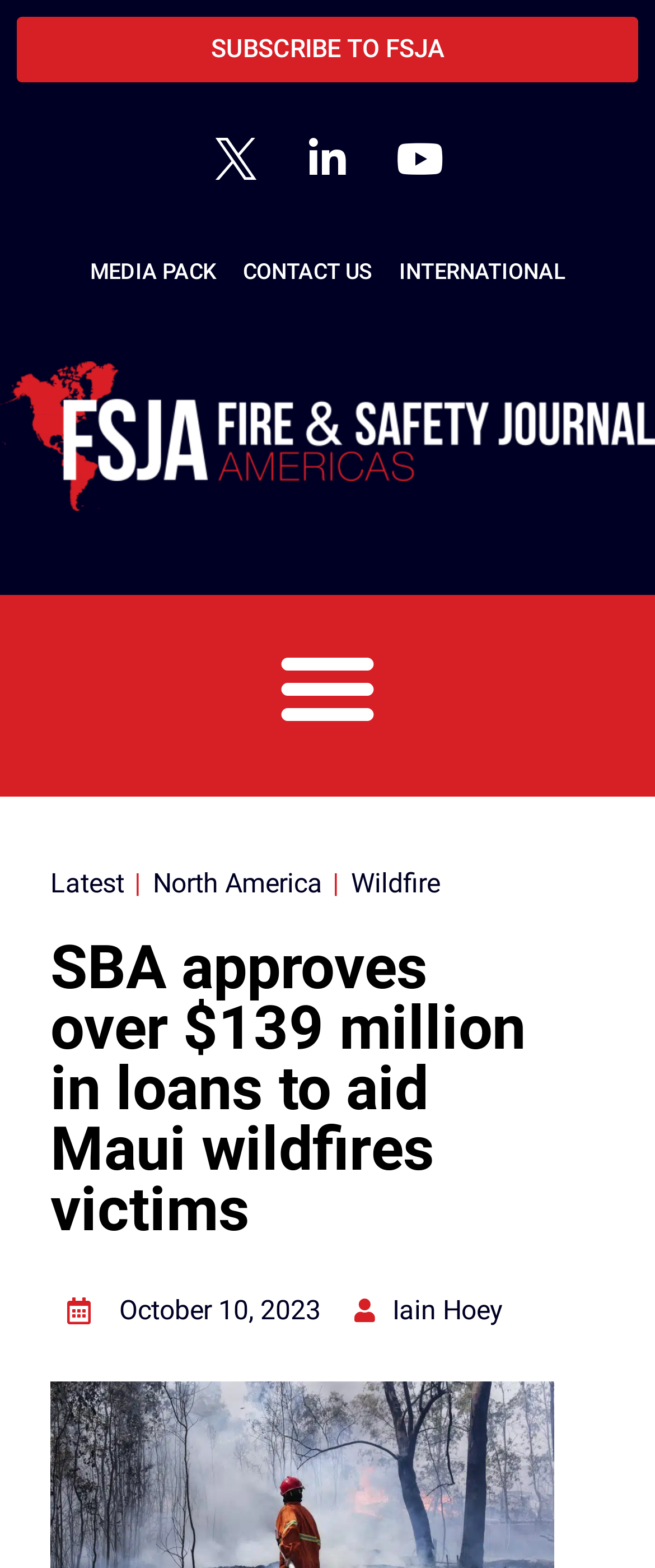Identify the bounding box coordinates of the element that should be clicked to fulfill this task: "Read the latest news". The coordinates should be provided as four float numbers between 0 and 1, i.e., [left, top, right, bottom].

[0.077, 0.55, 0.19, 0.576]